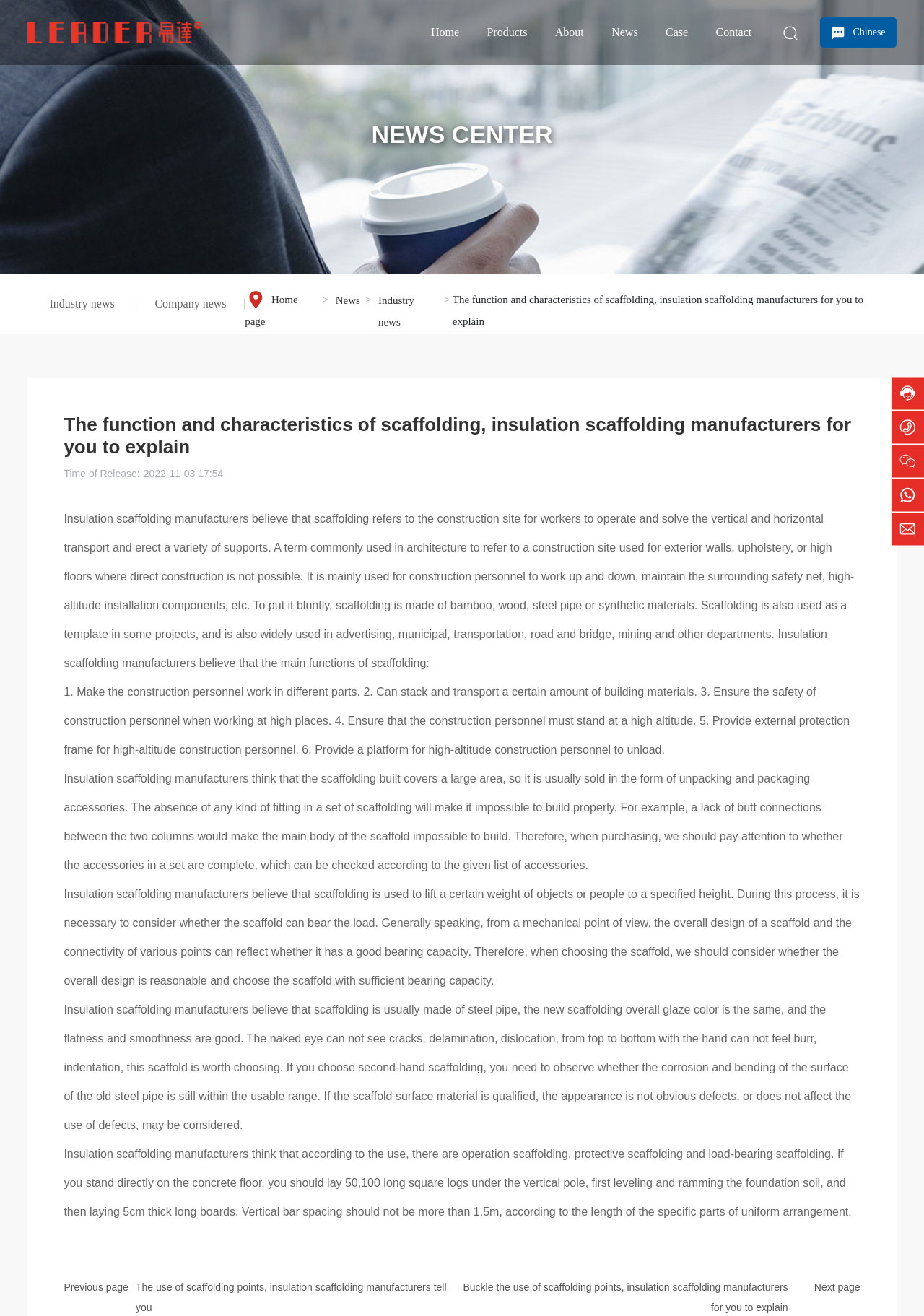What is the name of the company?
Using the visual information, reply with a single word or short phrase.

Guangzhou LEADER Machinery Co., Ltd